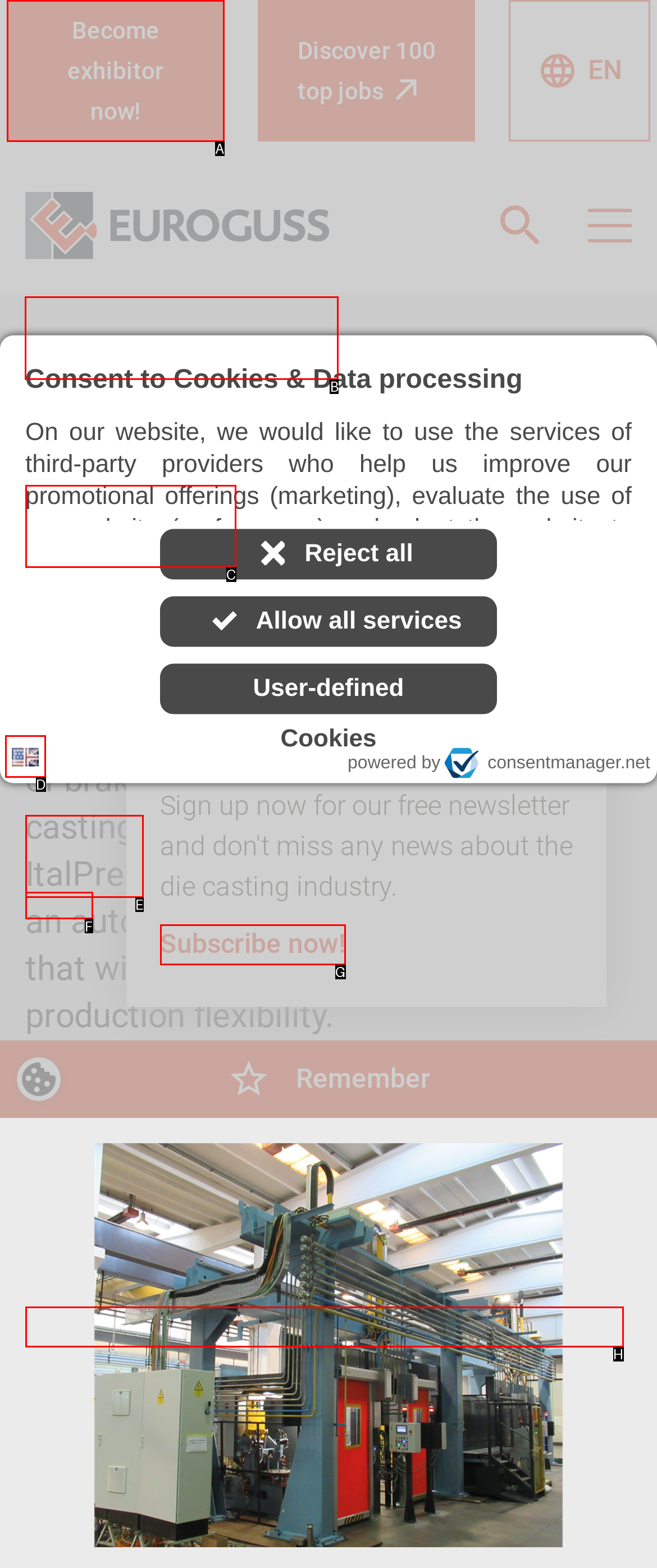Determine which HTML element should be clicked for this task: View 'All about the exhibition'
Provide the option's letter from the available choices.

B